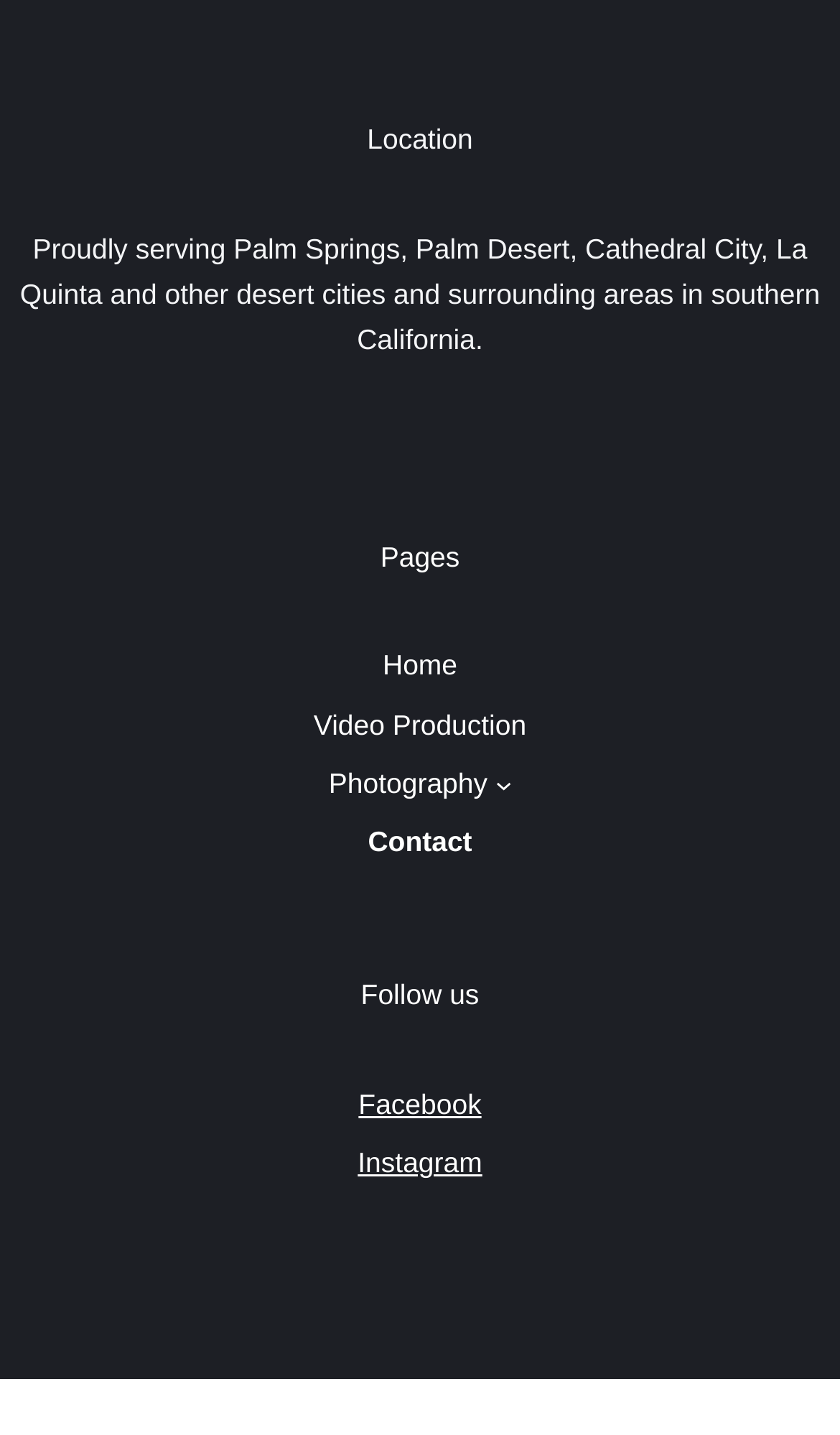What is the second link in the main navigation?
Refer to the image and offer an in-depth and detailed answer to the question.

The navigation element 'Main Nav' contains four link elements in the following order: 'Home', 'Video Production', 'Photography', and 'Contact'. Therefore, the second link in the main navigation is 'Video Production'.